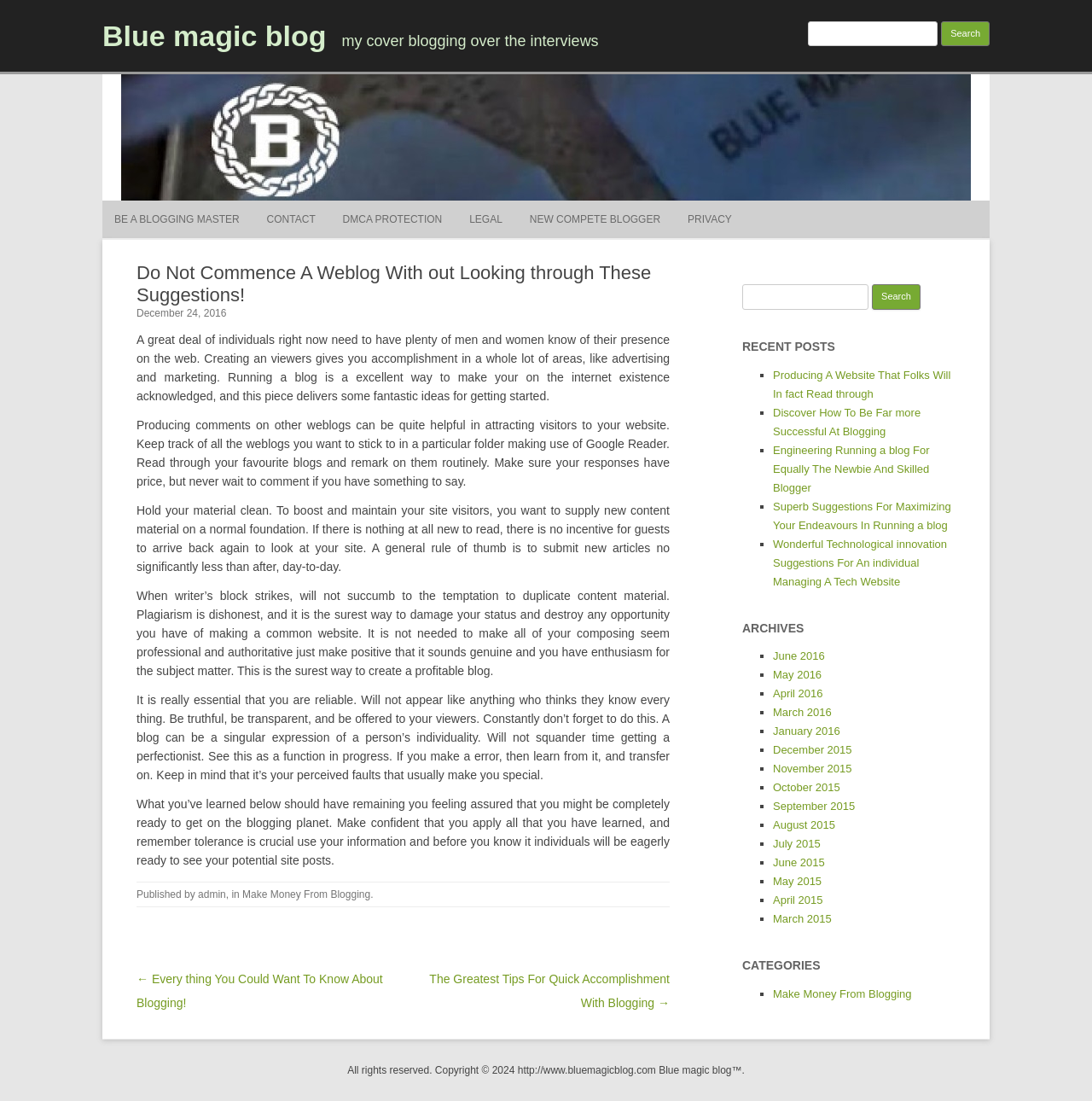Based on the element description December 24, 2016, identify the bounding box of the UI element in the given webpage screenshot. The coordinates should be in the format (top-left x, top-left y, bottom-right x, bottom-right y) and must be between 0 and 1.

[0.125, 0.279, 0.207, 0.29]